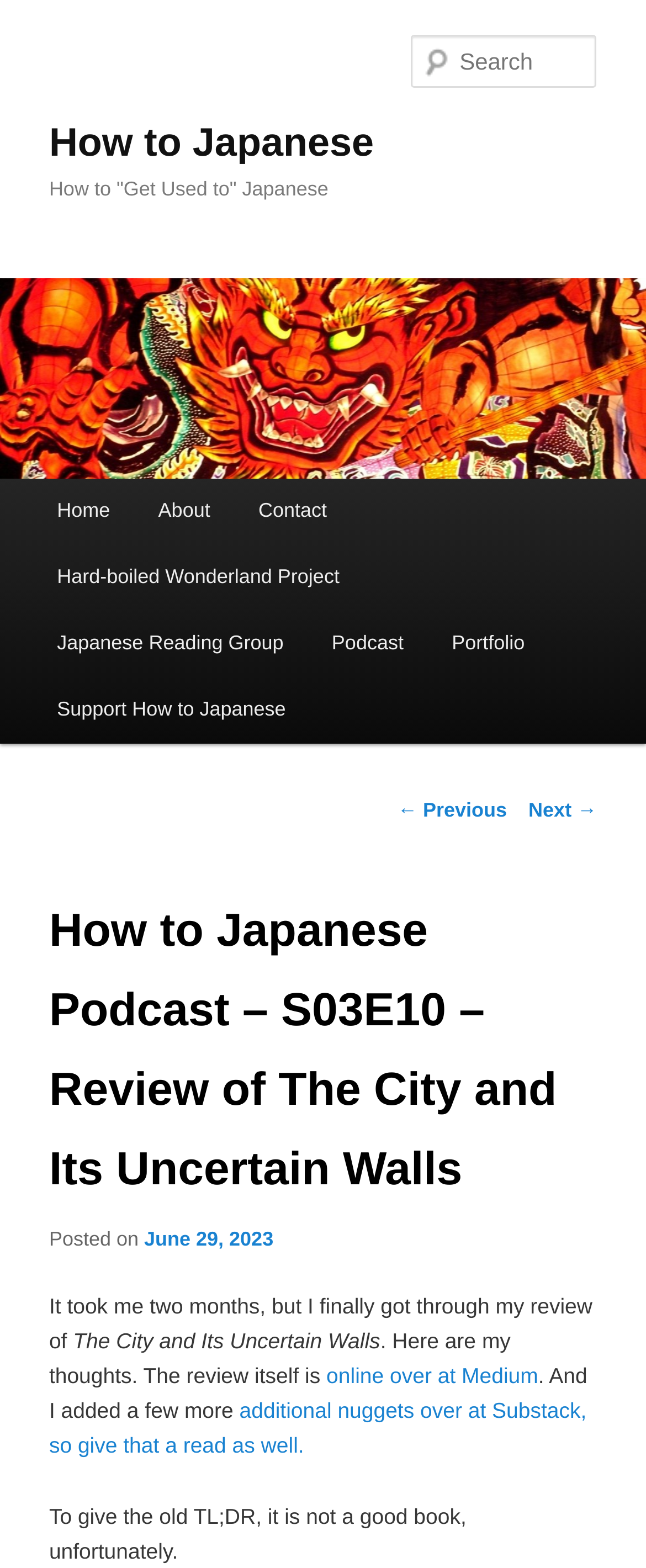Please identify the bounding box coordinates of the element on the webpage that should be clicked to follow this instruction: "Search for something". The bounding box coordinates should be given as four float numbers between 0 and 1, formatted as [left, top, right, bottom].

[0.637, 0.022, 0.924, 0.056]